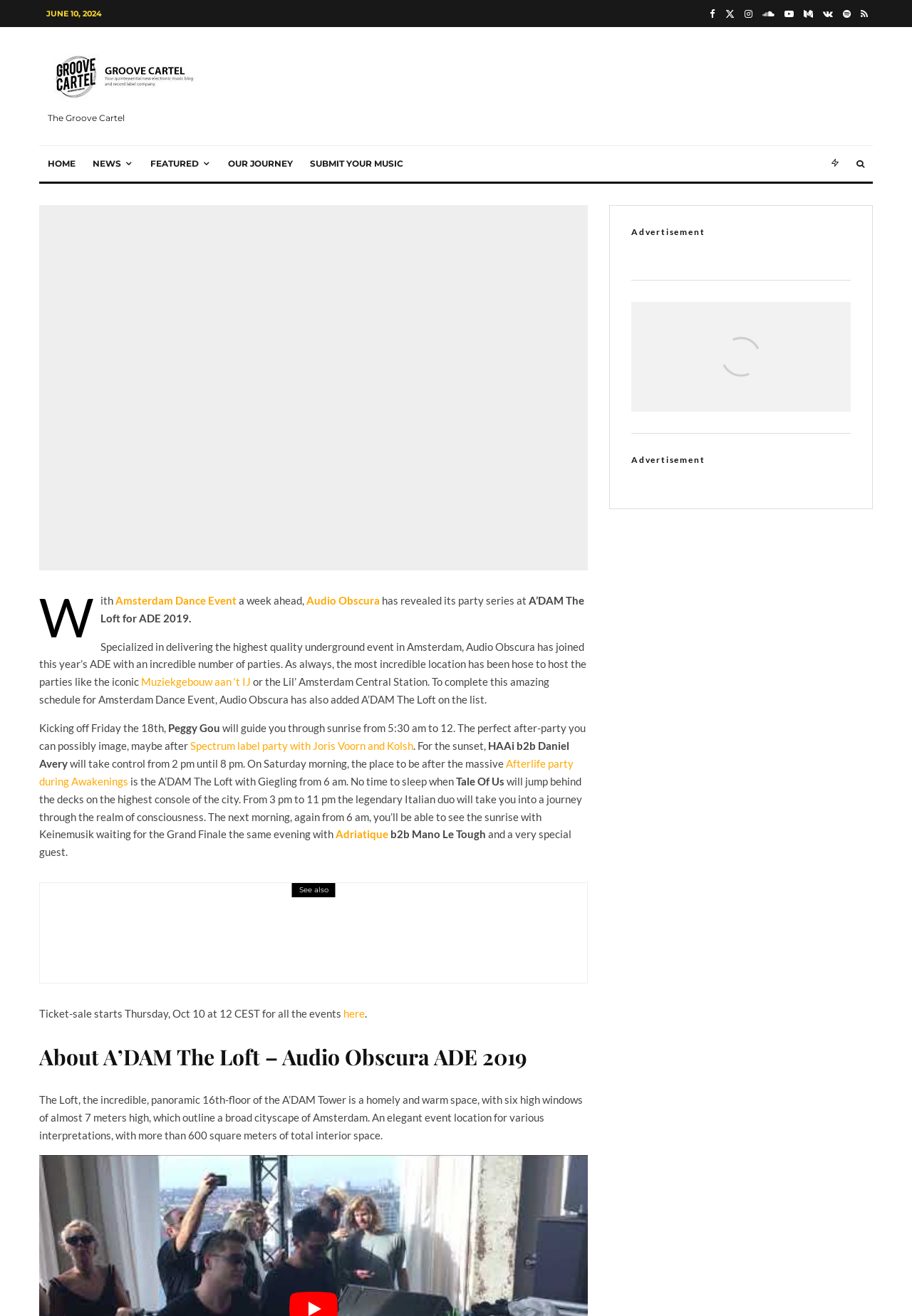Identify the bounding box coordinates of the element that should be clicked to fulfill this task: "Click on Facebook link". The coordinates should be provided as four float numbers between 0 and 1, i.e., [left, top, right, bottom].

[0.773, 0.001, 0.79, 0.019]